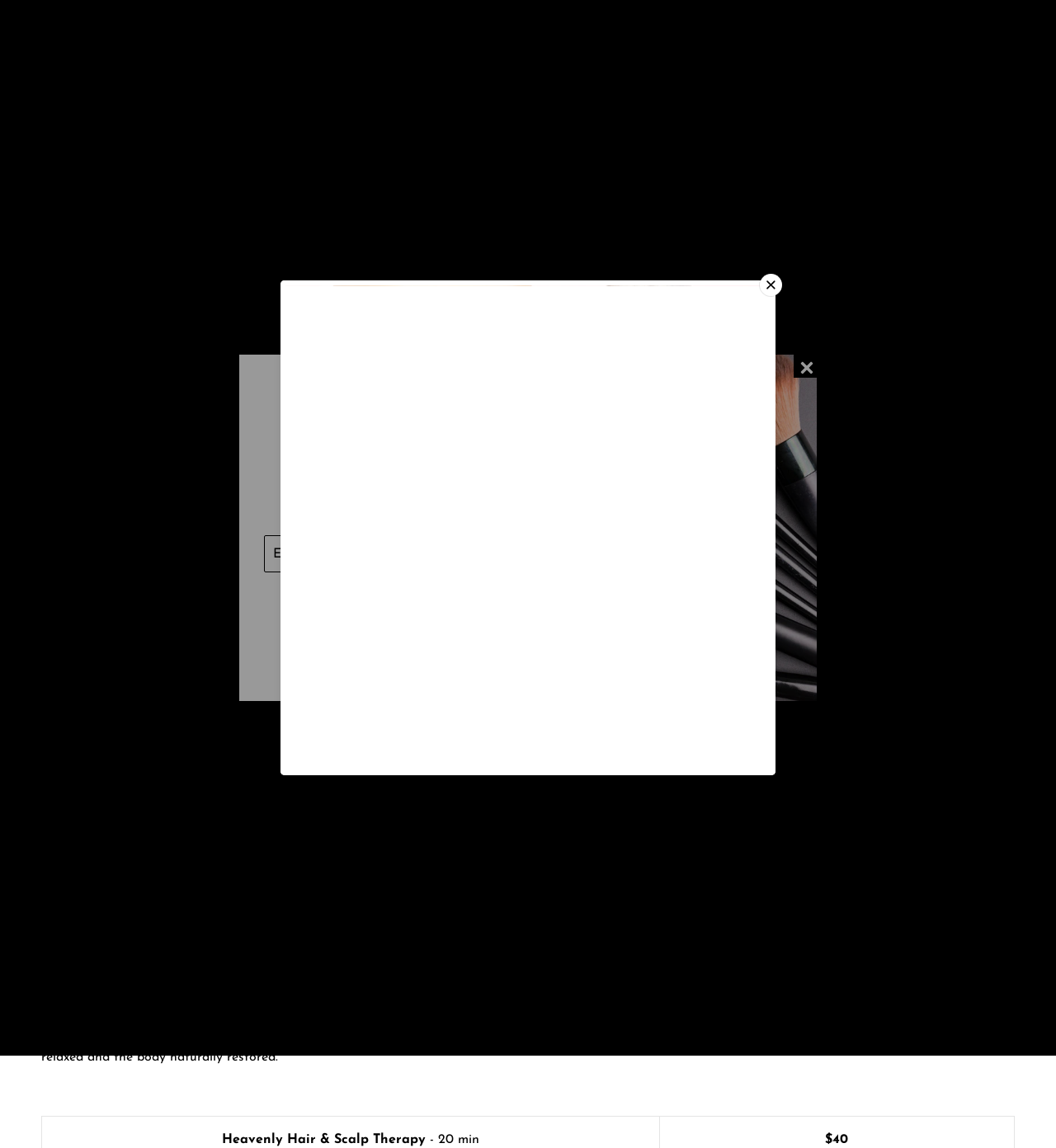Extract the main heading text from the webpage.

FIJI ME ESCAPES